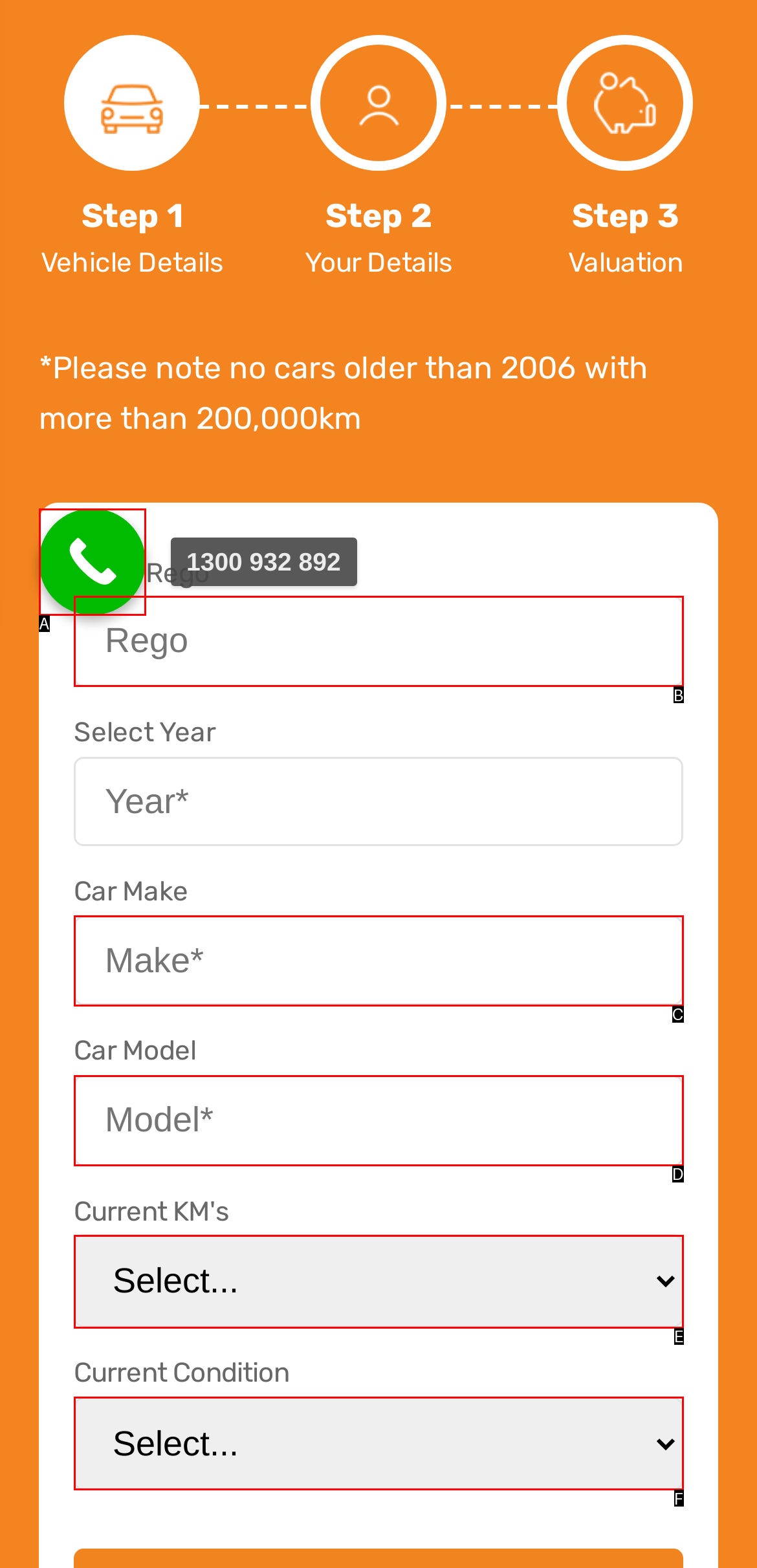Pinpoint the HTML element that fits the description: parent_node: Car Make name="make" placeholder="Make*"
Answer by providing the letter of the correct option.

C